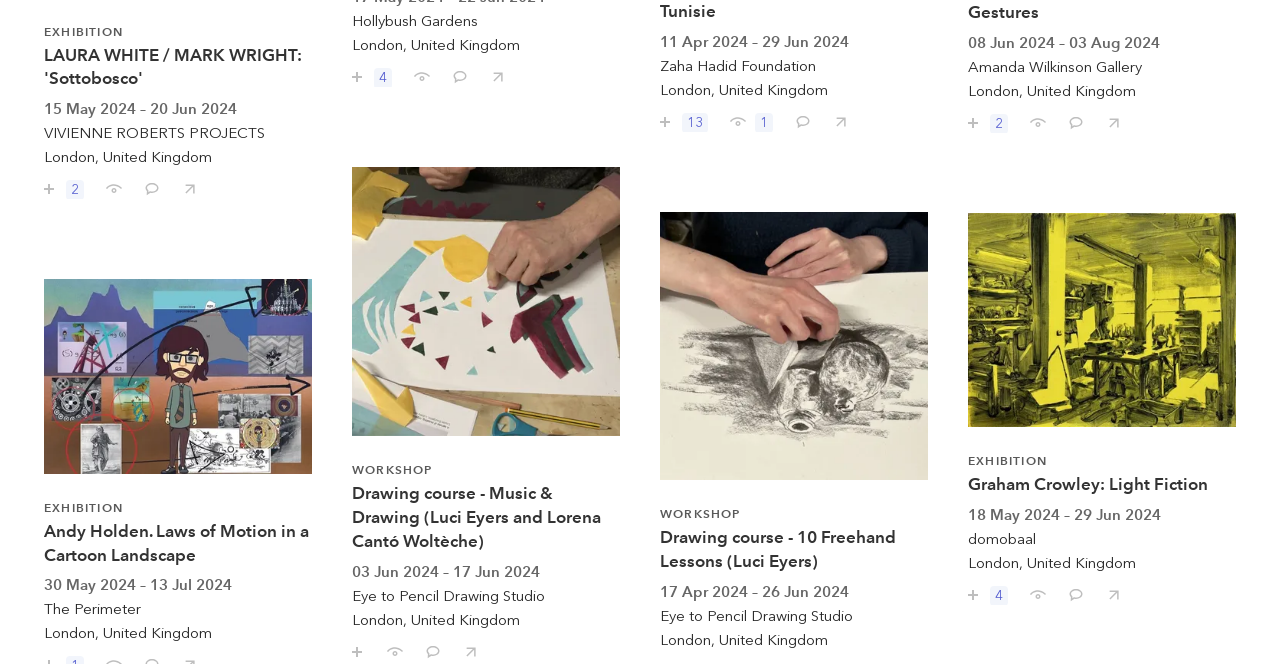Specify the bounding box coordinates of the region I need to click to perform the following instruction: "View Andy Holden. Laws of Motion in a Cartoon Landscape EXHIBITION". The coordinates must be four float numbers in the range of 0 to 1, i.e., [left, top, right, bottom].

[0.034, 0.42, 0.244, 0.972]